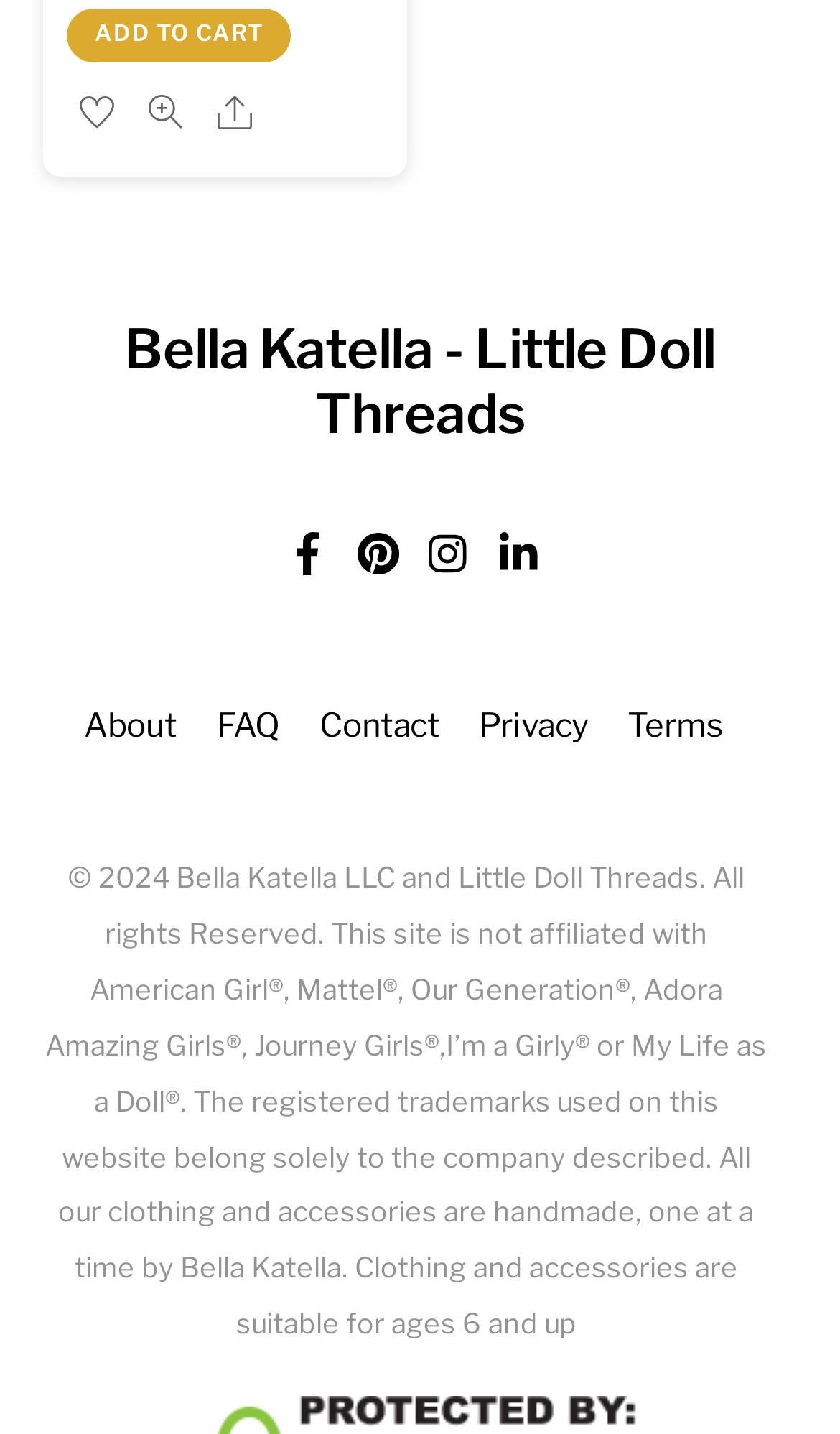Answer the question briefly using a single word or phrase: 
What social media platforms are available?

Facebook, Pinterest, Instagram, Linkedin